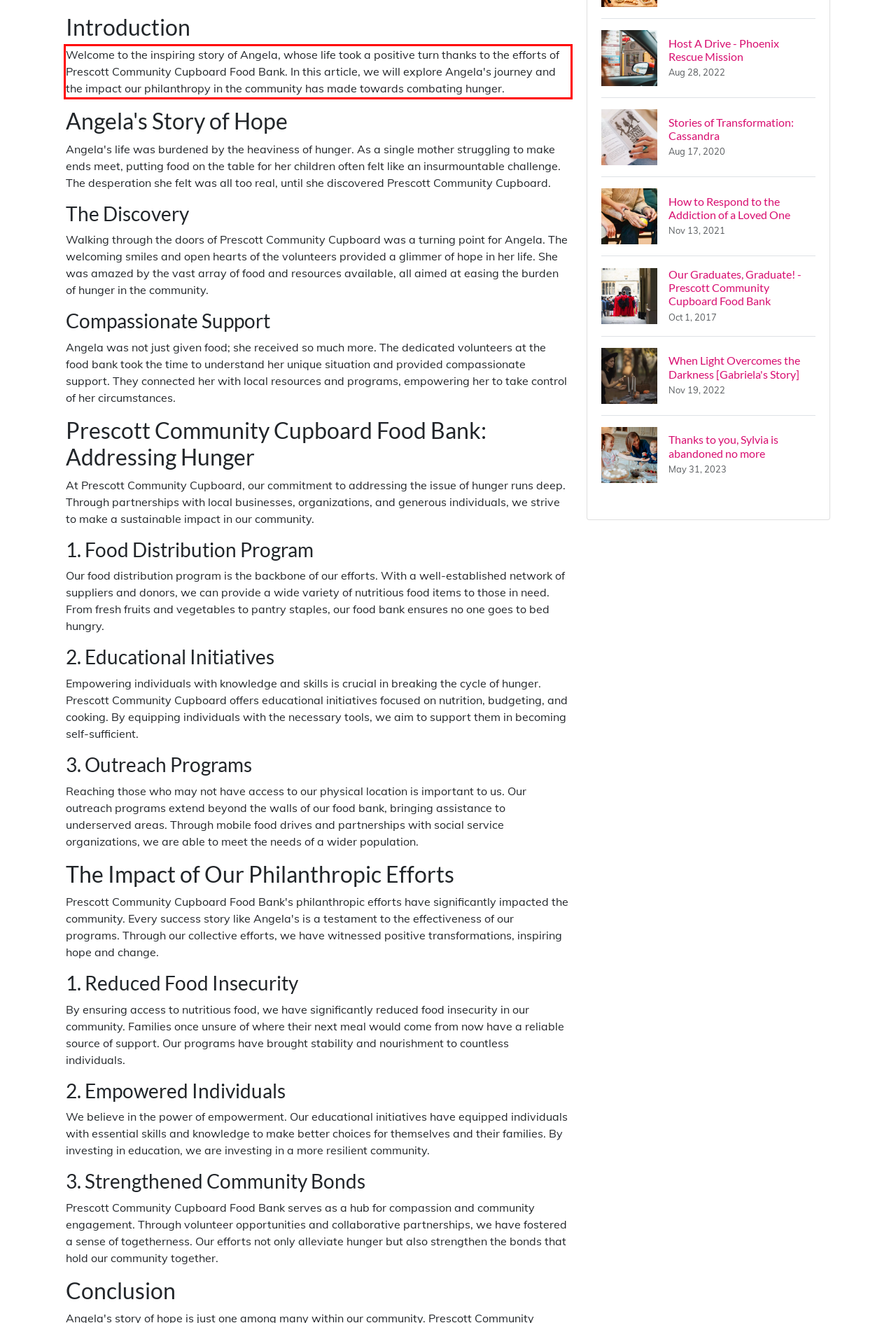Perform OCR on the text inside the red-bordered box in the provided screenshot and output the content.

Welcome to the inspiring story of Angela, whose life took a positive turn thanks to the efforts of Prescott Community Cupboard Food Bank. In this article, we will explore Angela's journey and the impact our philanthropy in the community has made towards combating hunger.